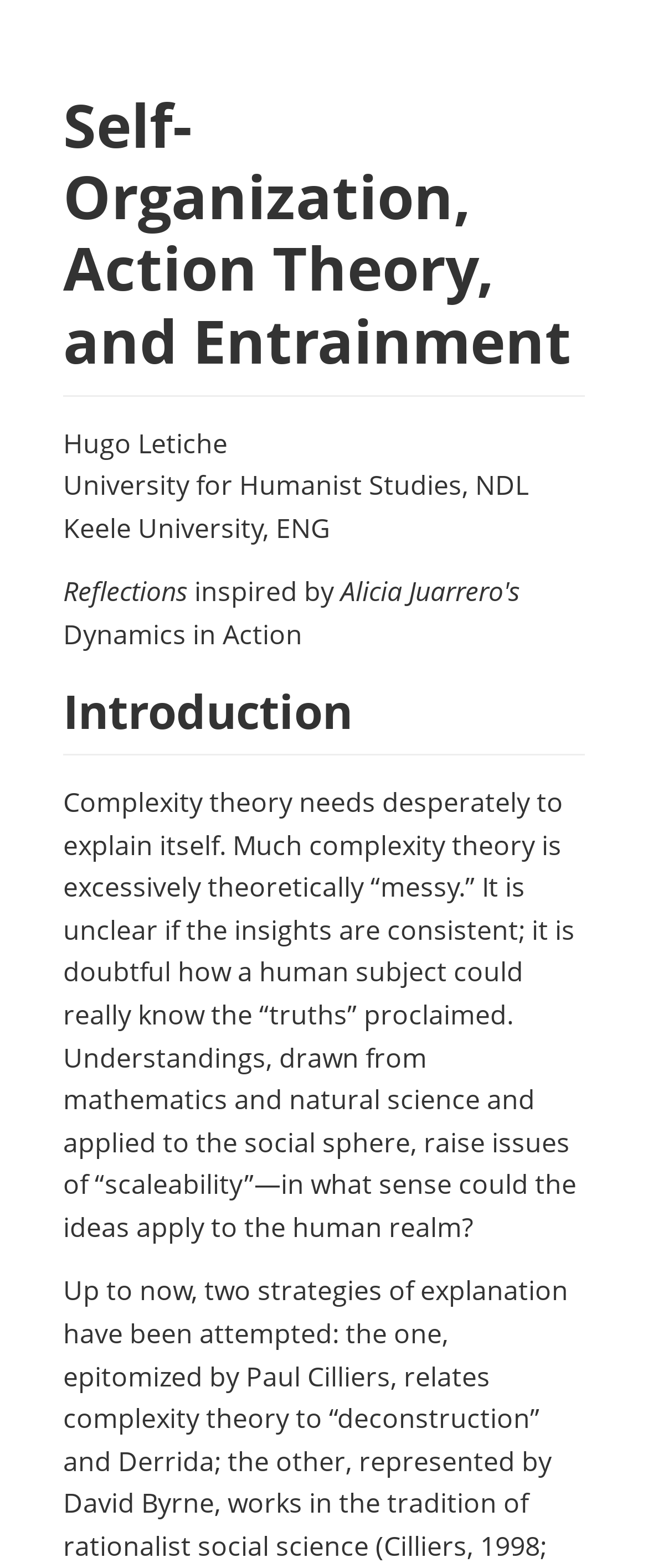What is the affiliation of the author?
Please elaborate on the answer to the question with detailed information.

The affiliation of the author is mentioned in the third and fourth lines of the webpage, which are 'University for Humanist Studies, NDL' and 'Keele University, ENG'. This information is obtained by looking at the StaticText elements with the corresponding texts.